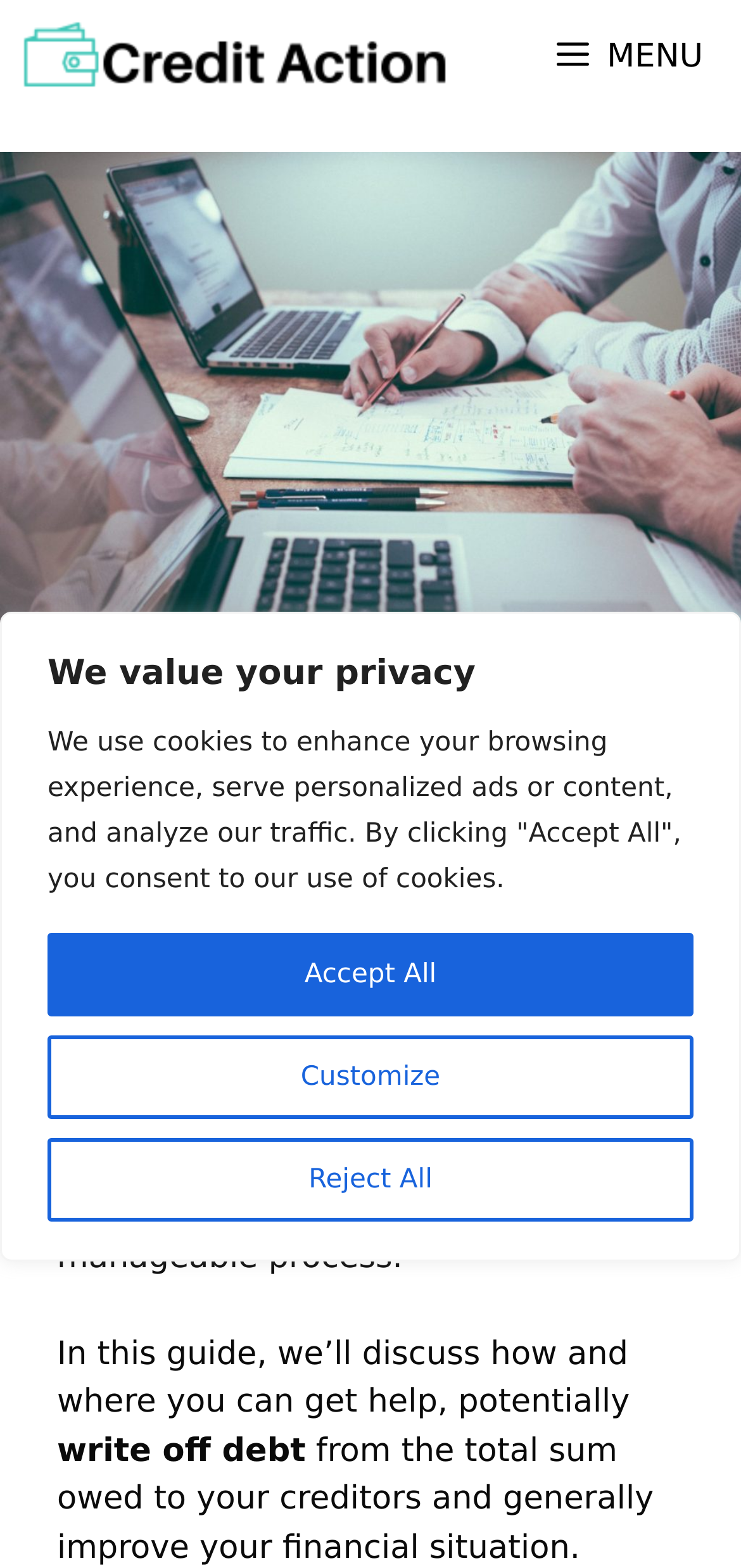What is the goal of the guide?
Please answer the question as detailed as possible.

The guide on the webpage aims to provide help and guidance to individuals struggling with debt, with the ultimate goal of improving their financial situation and making it more manageable.